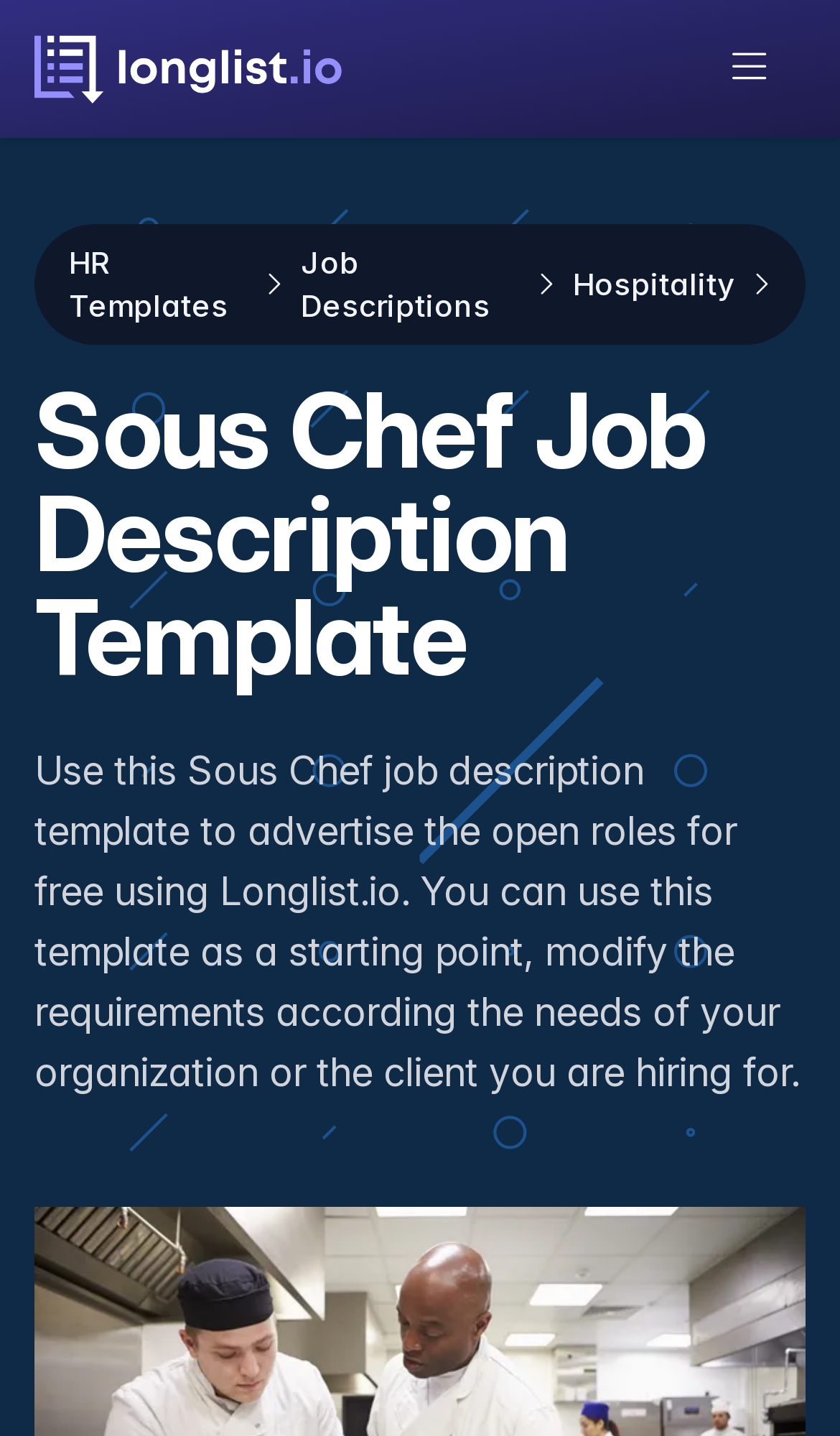Provide your answer to the question using just one word or phrase: What category does this template belong to?

HR Templates